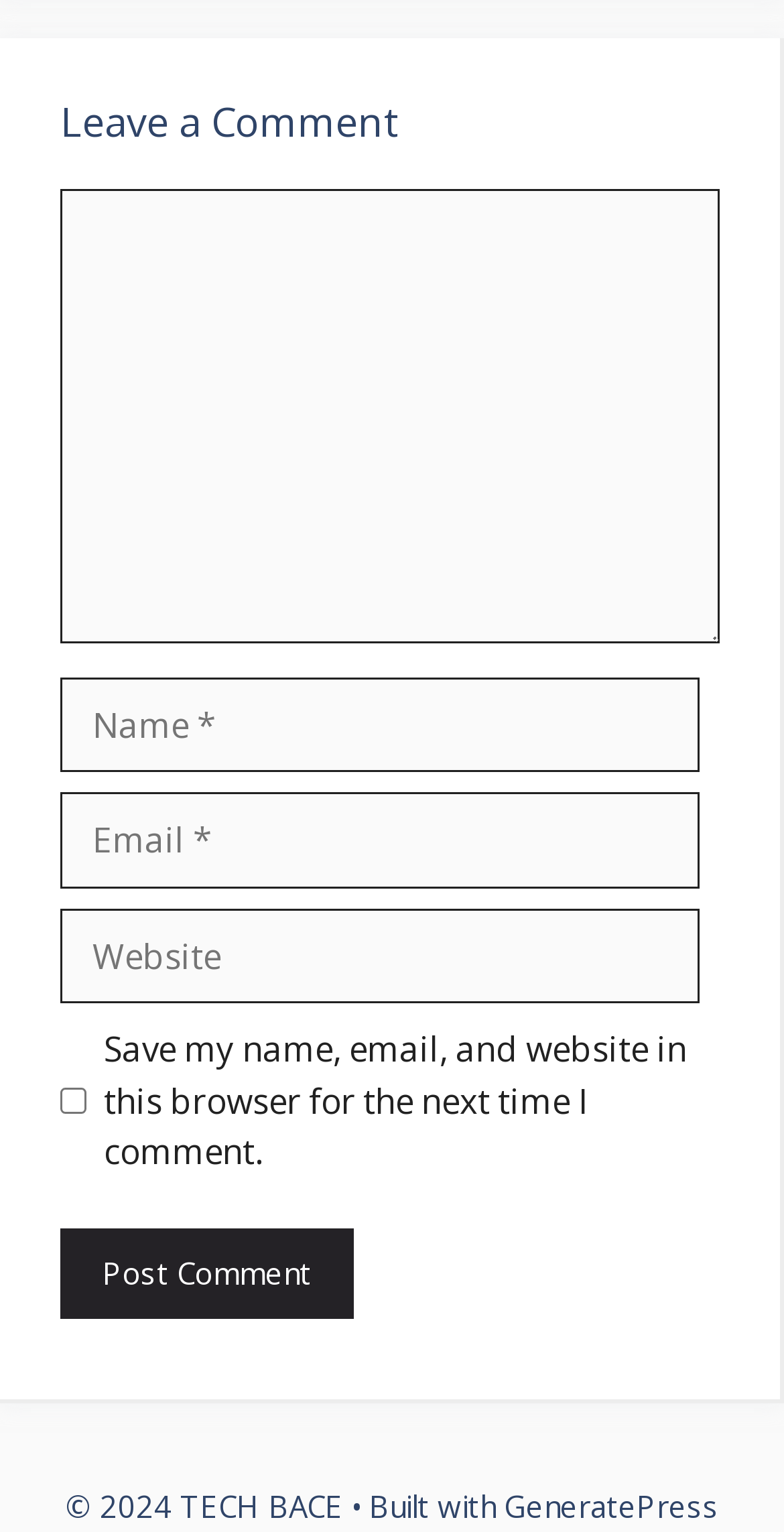Using the provided description parent_node: Comment name="url" placeholder="Website", find the bounding box coordinates for the UI element. Provide the coordinates in (top-left x, top-left y, bottom-right x, bottom-right y) format, ensuring all values are between 0 and 1.

[0.077, 0.593, 0.892, 0.655]